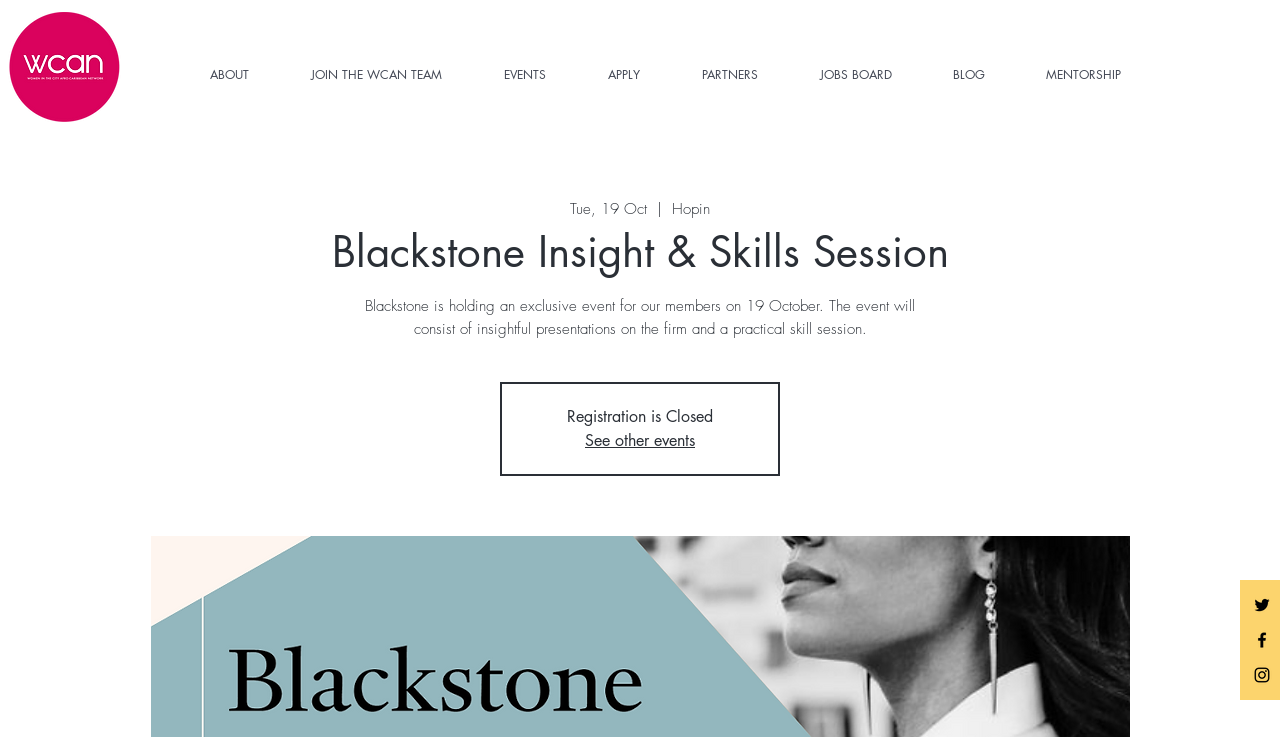Generate the text of the webpage's primary heading.

Blackstone Insight & Skills Session